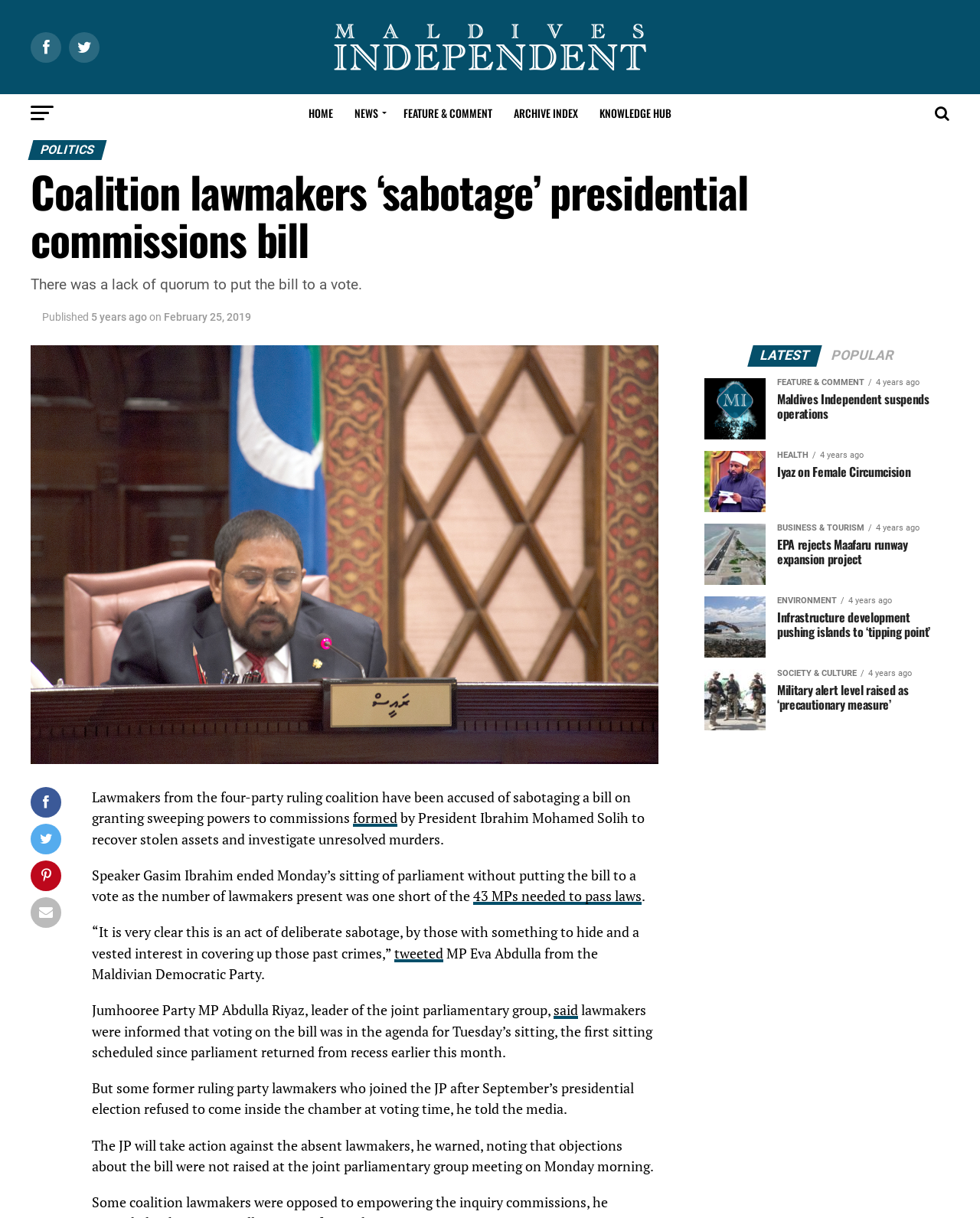Who accused the coalition lawmakers of sabotage?
Use the information from the screenshot to give a comprehensive response to the question.

MP Eva Abdulla from the Maldivian Democratic Party tweeted that it is very clear this is an act of deliberate sabotage, by those with something to hide and a vested interest in covering up those past crimes.